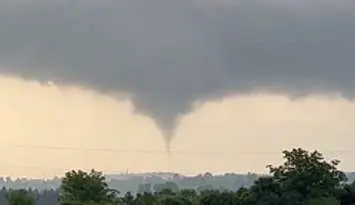Please answer the following query using a single word or phrase: 
What region is the atmospheric phenomenon occurring in?

Southern Ontario